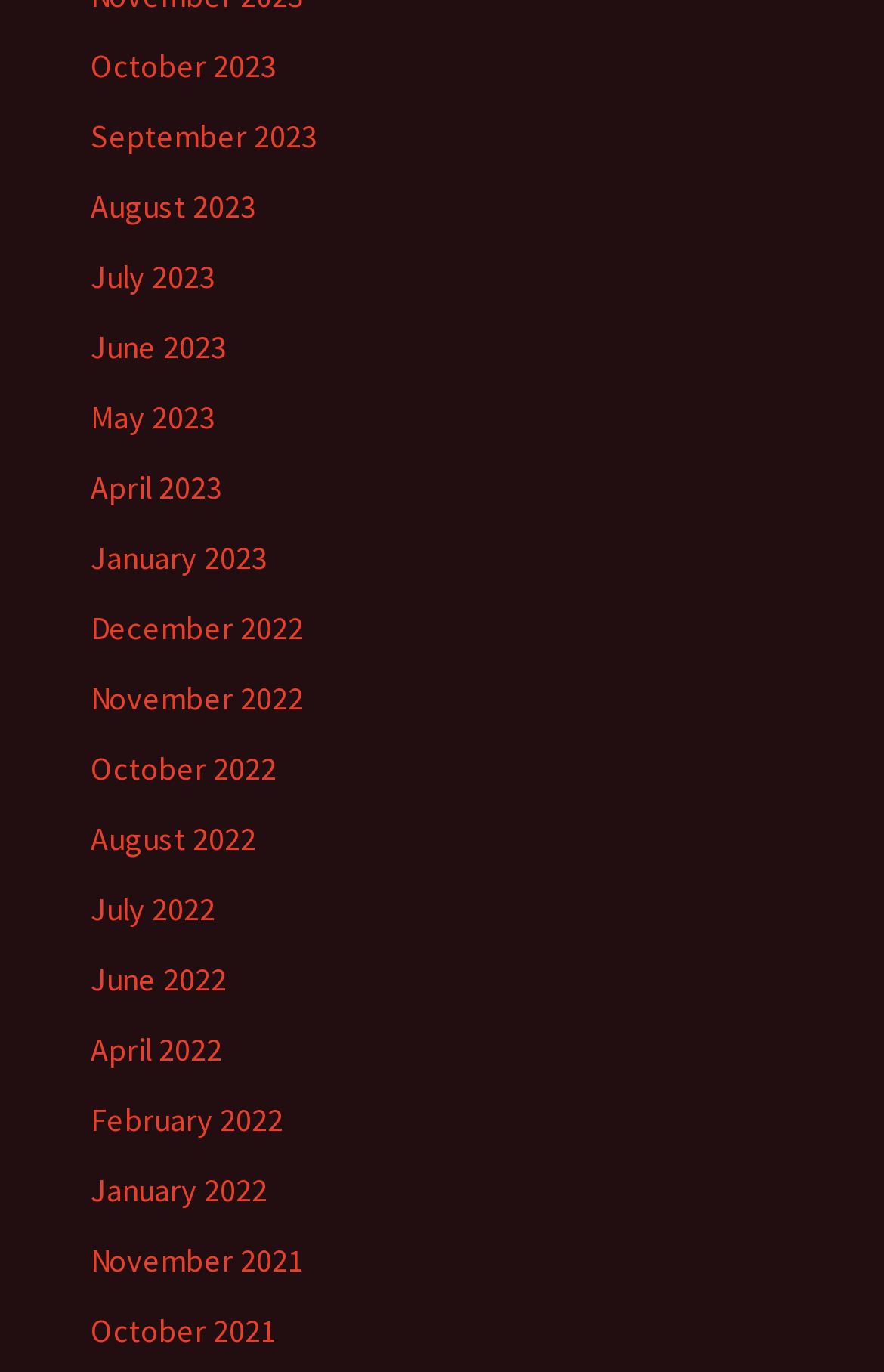Identify the bounding box coordinates of the part that should be clicked to carry out this instruction: "view October 2023".

[0.103, 0.034, 0.313, 0.063]